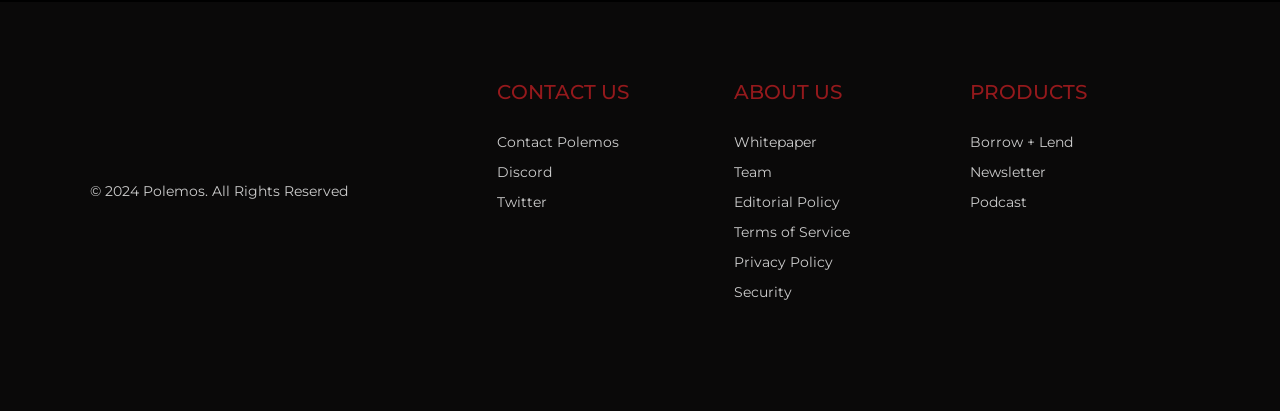Give the bounding box coordinates for the element described by: "Borrow + Lend".

[0.758, 0.313, 0.925, 0.376]